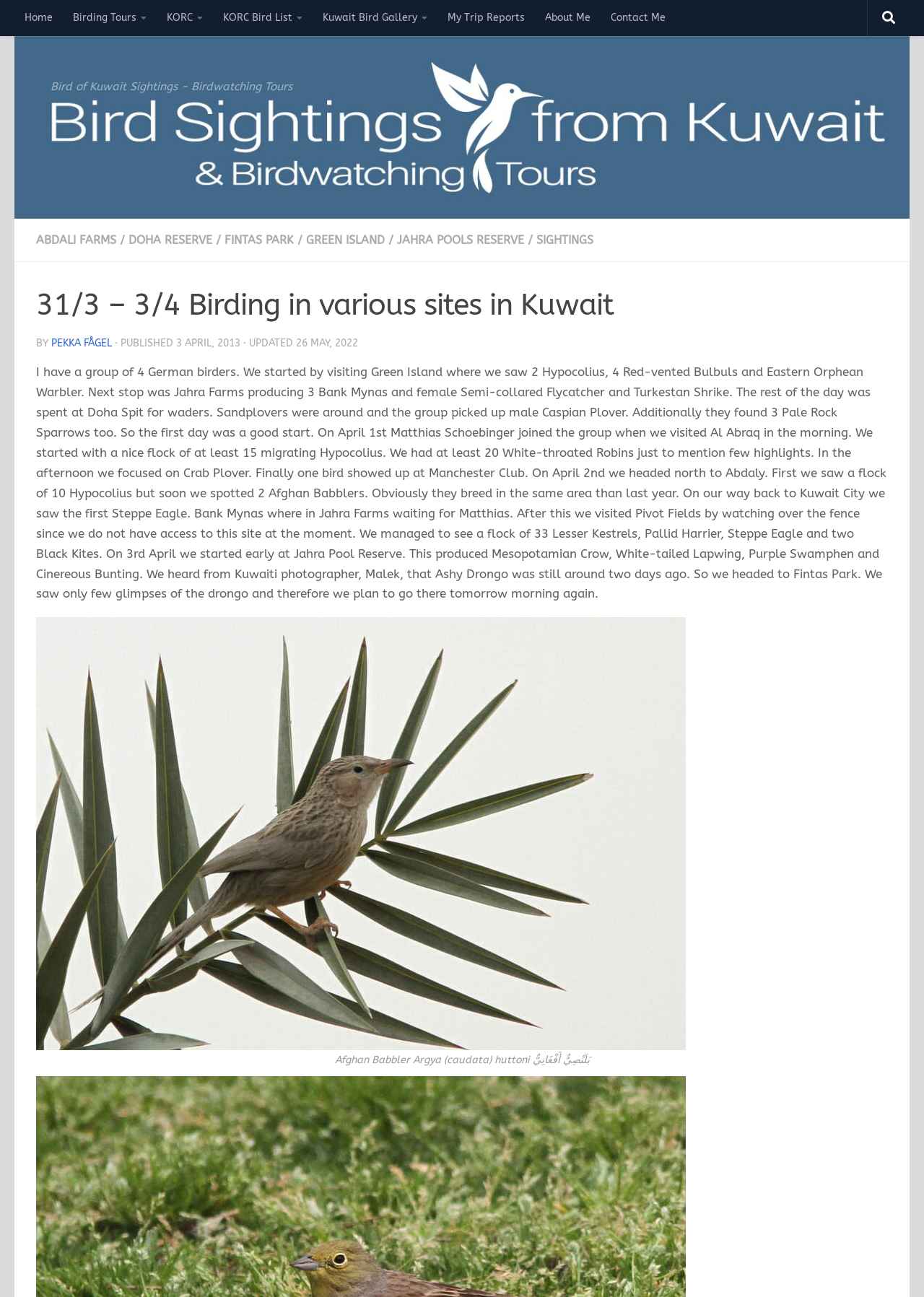Please identify the bounding box coordinates of the clickable area that will allow you to execute the instruction: "Select currency".

None